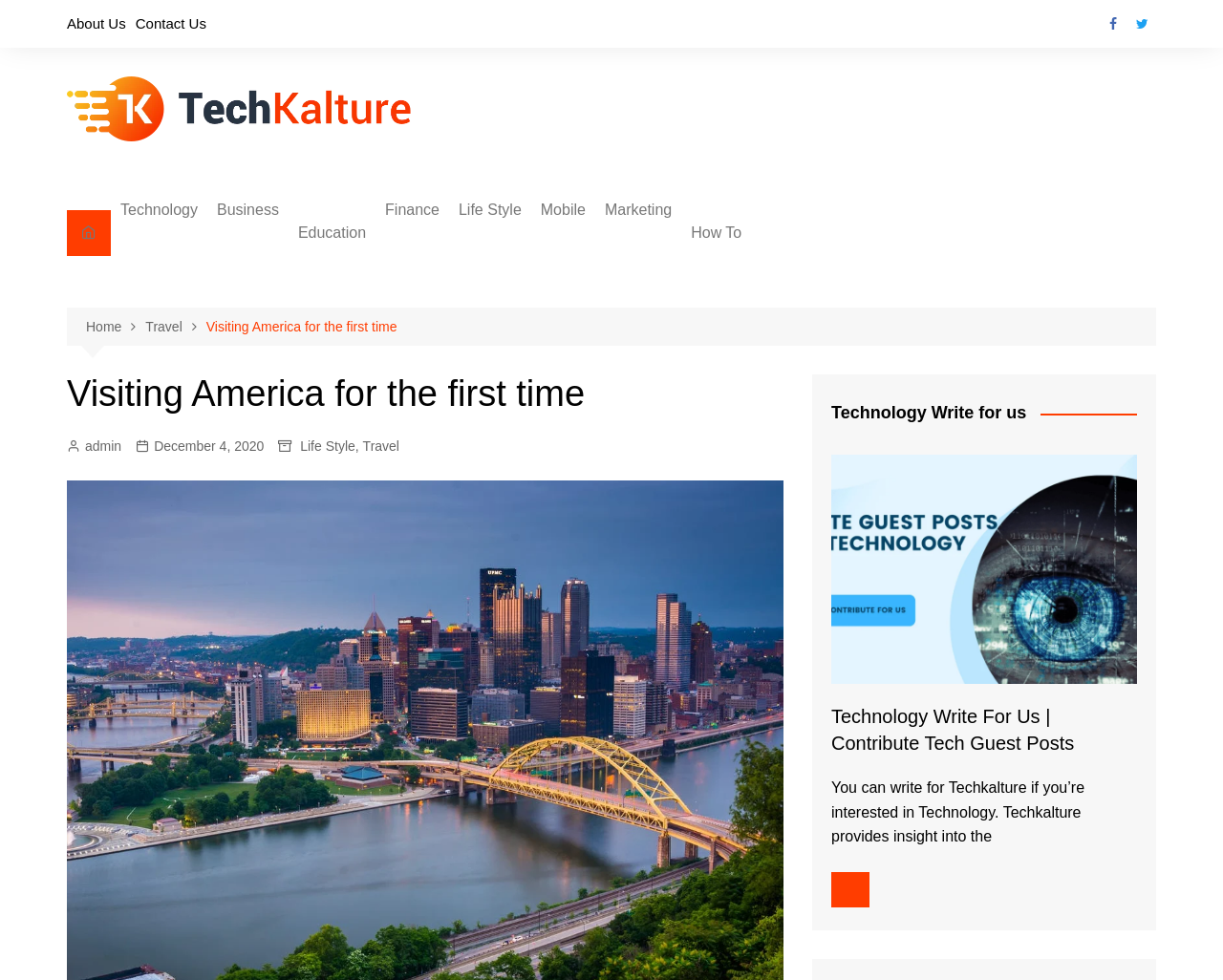Examine the screenshot and answer the question in as much detail as possible: What is the website's name?

I found the website's name by looking at the top-left corner of the webpage, where it says 'Tech Kalture' in a prominent font.